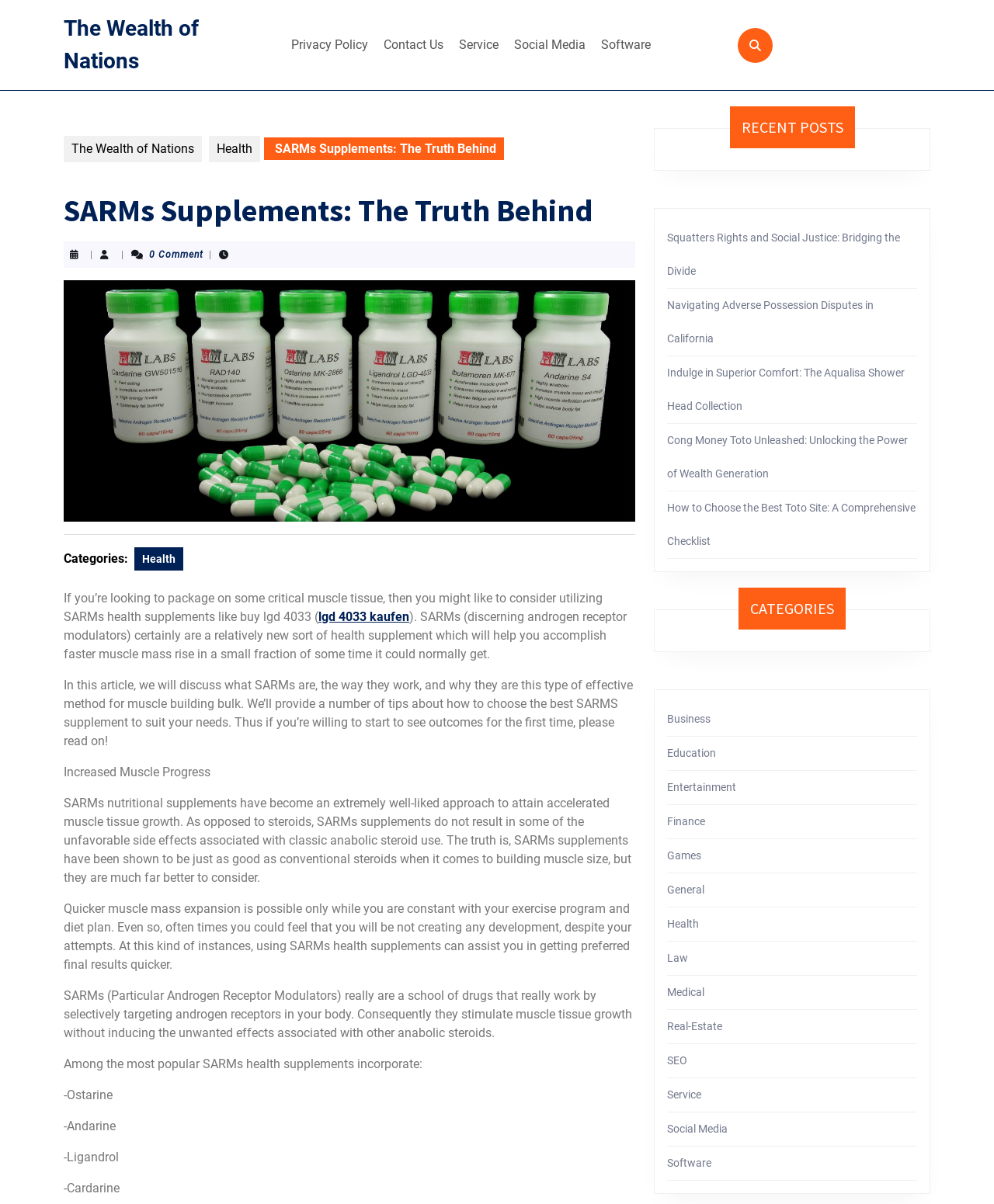By analyzing the image, answer the following question with a detailed response: What is the main topic of this webpage?

Based on the webpage content, the main topic is SARMs supplements, which is a type of health supplement that helps with muscle growth. The webpage provides information on what SARMs are, how they work, and their benefits.